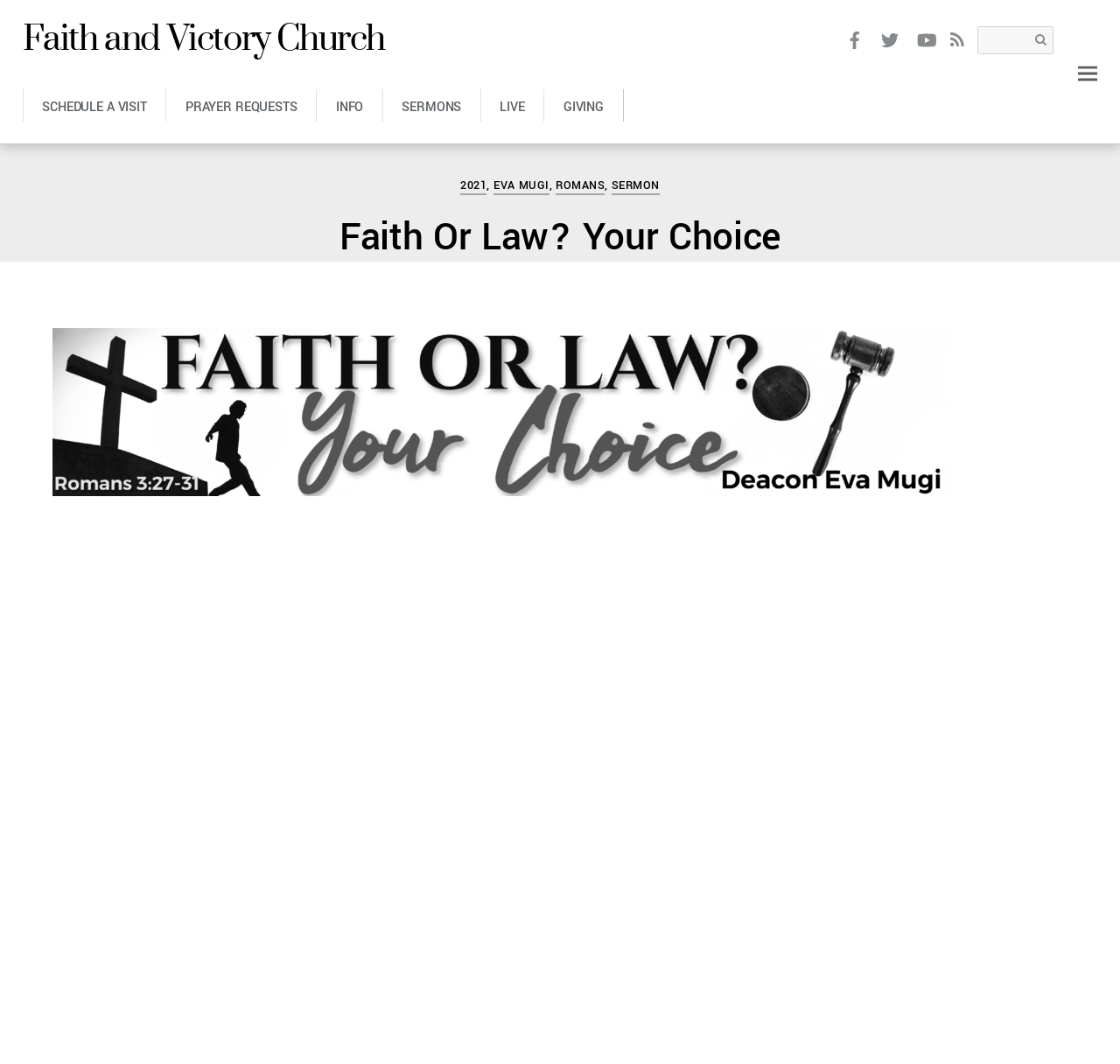Answer the question below using just one word or a short phrase: 
Who is the preacher?

Eva Mugi